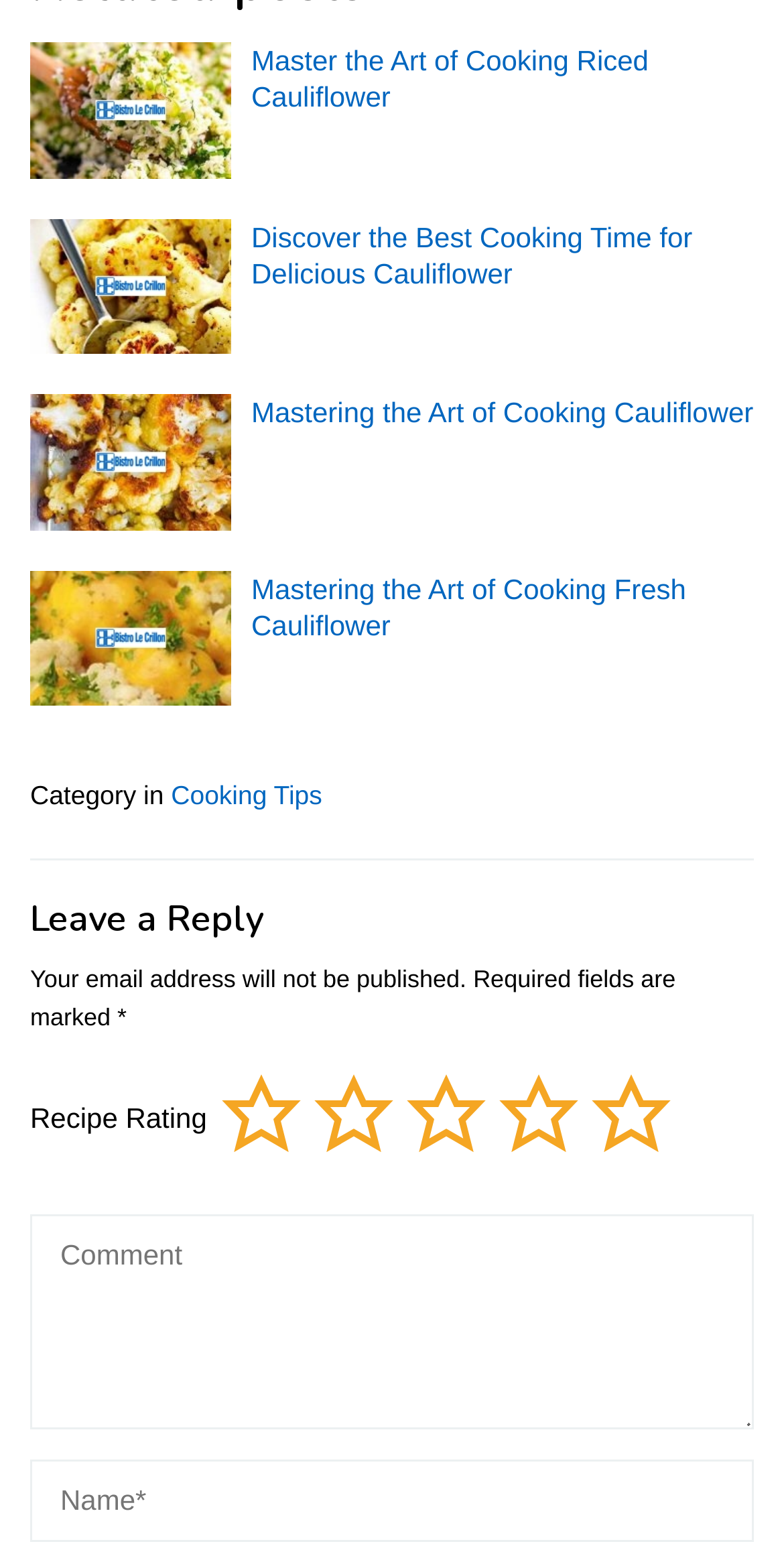Based on the element description, predict the bounding box coordinates (top-left x, top-left y, bottom-right x, bottom-right y) for the UI element in the screenshot: Home

None